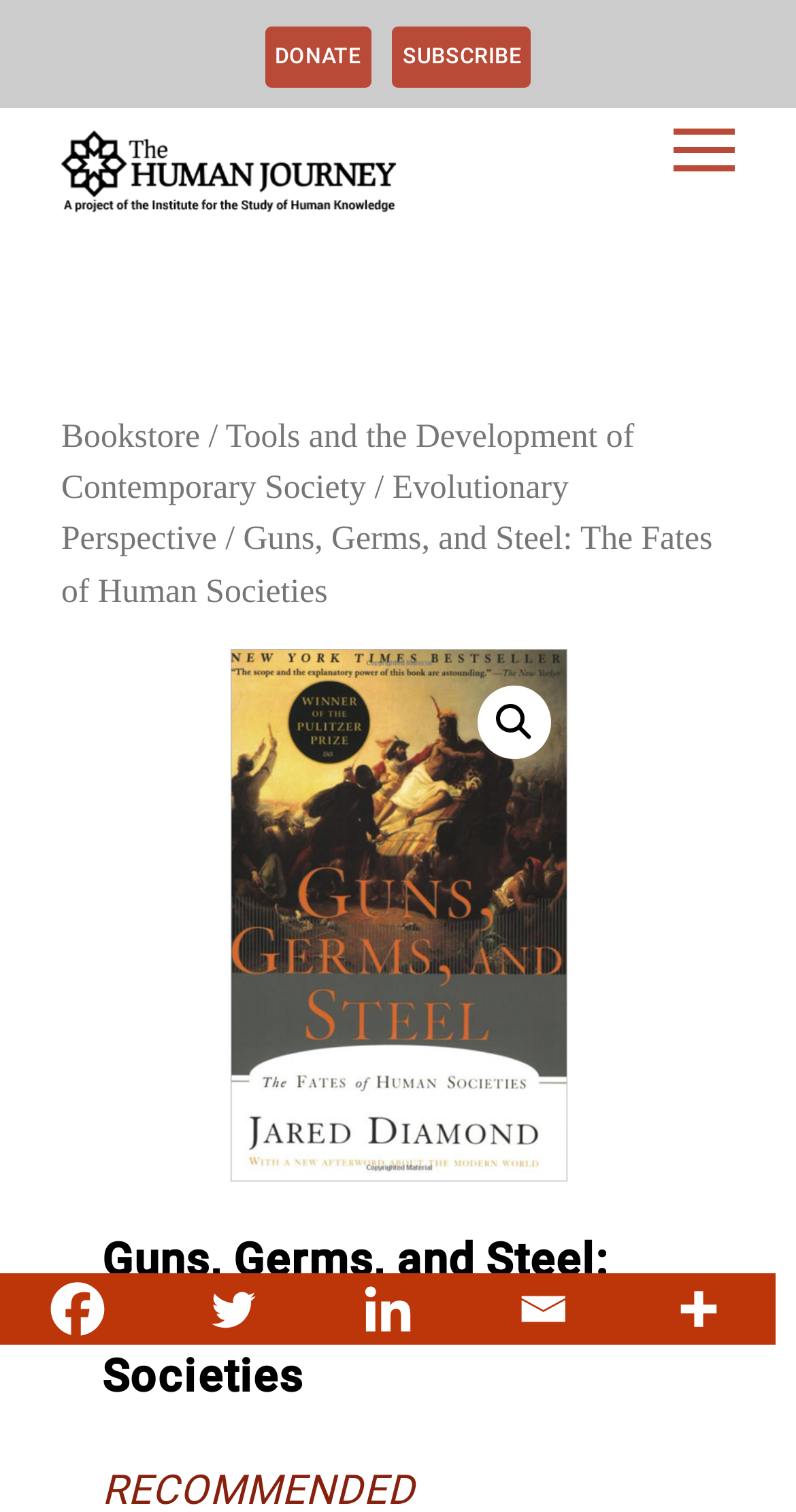Determine the bounding box coordinates of the element that should be clicked to execute the following command: "Share on Twitter".

None